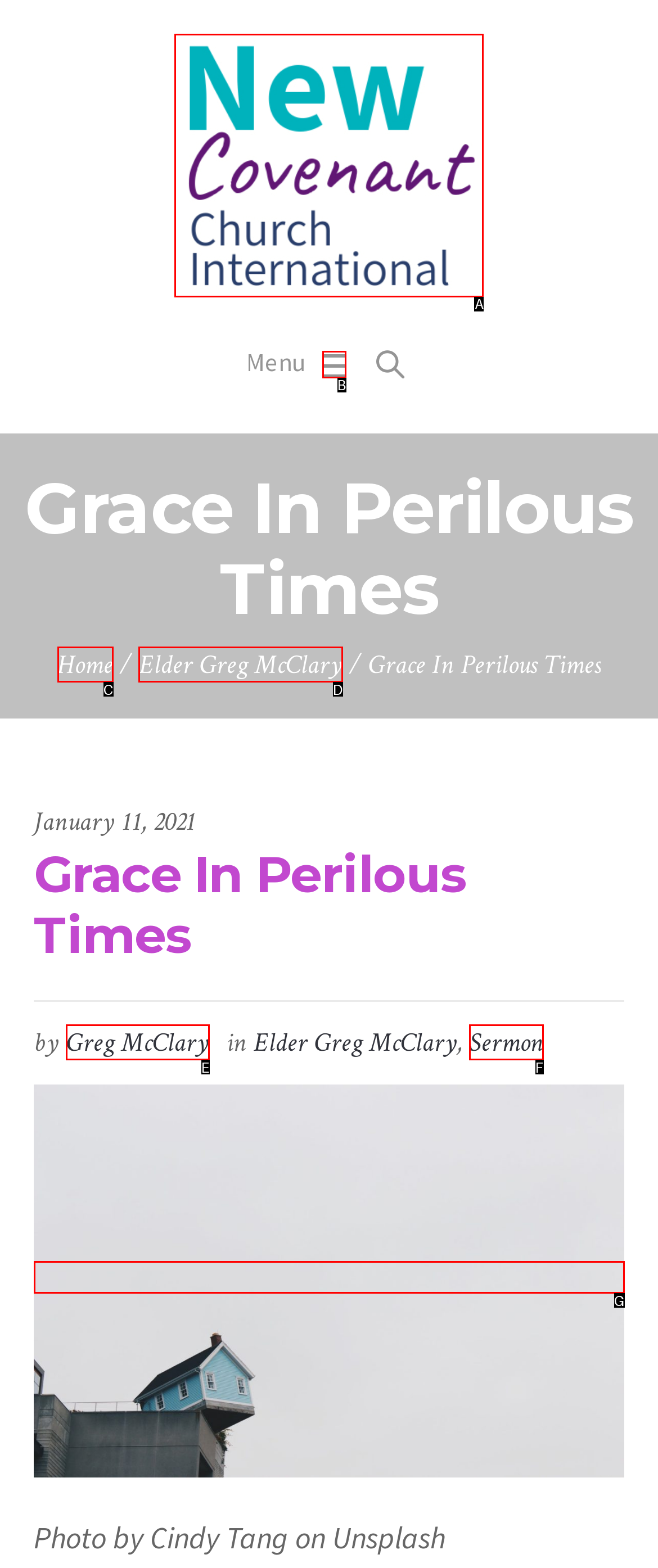Choose the HTML element that corresponds to the description: title="Grace In Perilous Times"
Provide the answer by selecting the letter from the given choices.

G